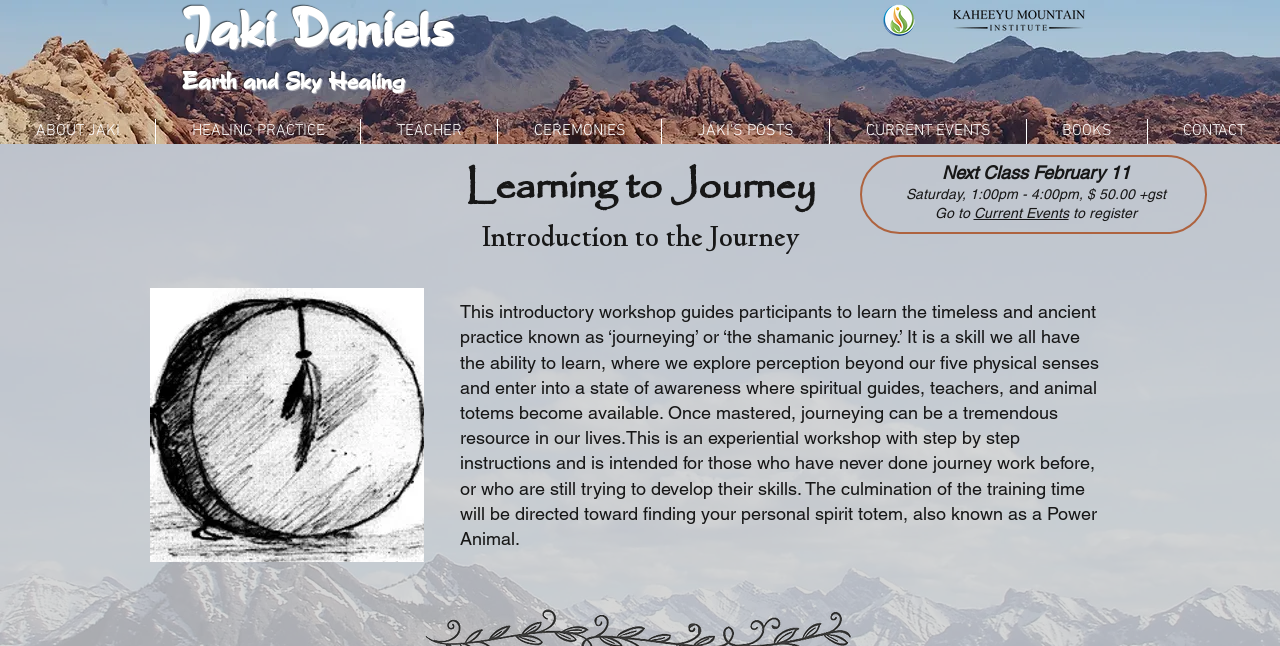From the element description JAKI'S POSTS, predict the bounding box coordinates of the UI element. The coordinates must be specified in the format (top-left x, top-left y, bottom-right x, bottom-right y) and should be within the 0 to 1 range.

[0.517, 0.184, 0.648, 0.223]